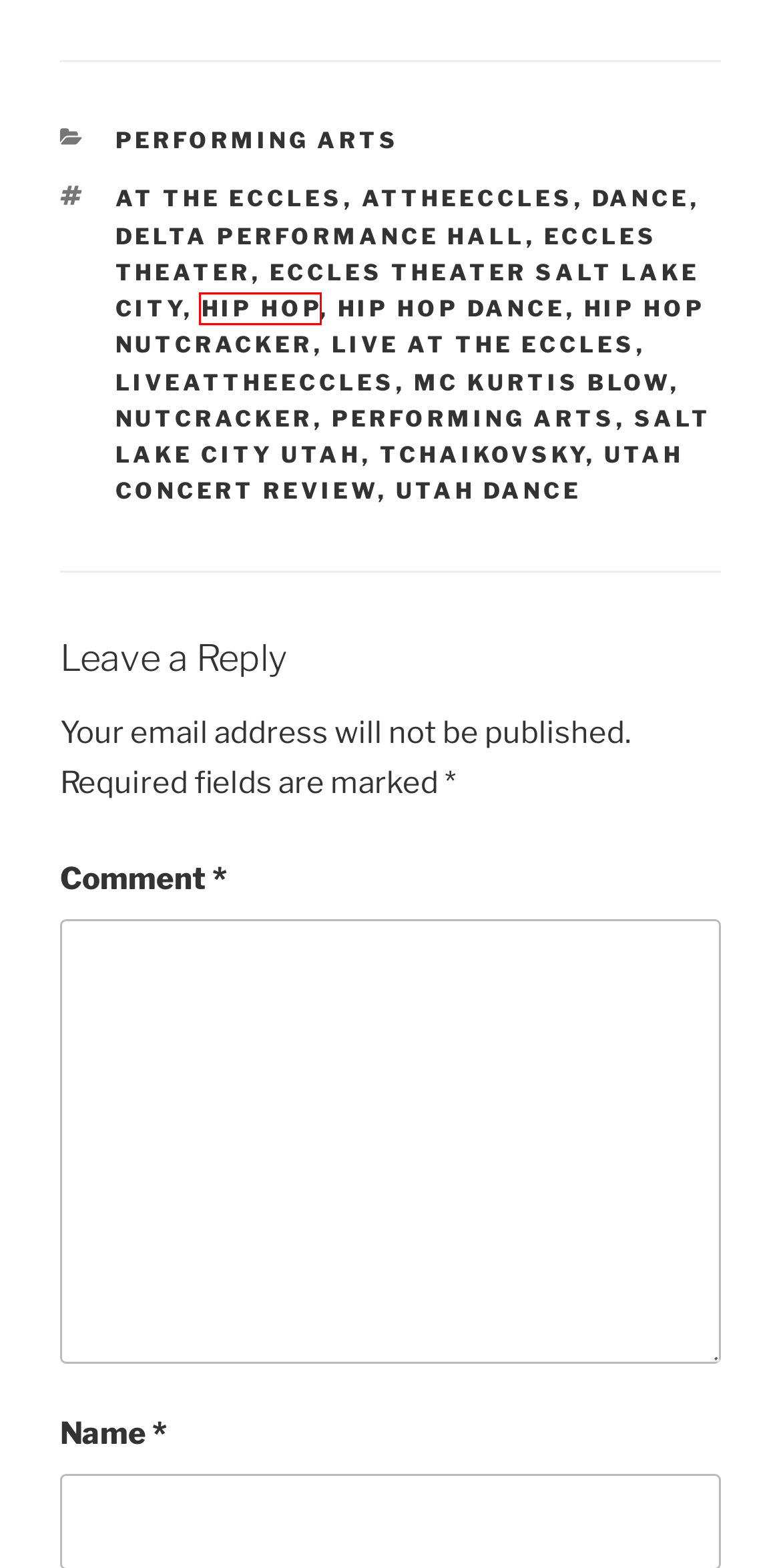Look at the screenshot of a webpage, where a red bounding box highlights an element. Select the best description that matches the new webpage after clicking the highlighted element. Here are the candidates:
A. Eccles Theater Salt Lake City Archives - Utah Concert Review
B. MC Kurtis Blow Archives - Utah Concert Review
C. At the Eccles Archives - Utah Concert Review
D. LiveAtTheEccles Archives - Utah Concert Review
E. Hip Hop Archives - Utah Concert Review
F. Utah Dance Archives - Utah Concert Review
G. Tchaikovsky Archives - Utah Concert Review
H. Hip Hop Dance Archives - Utah Concert Review

E